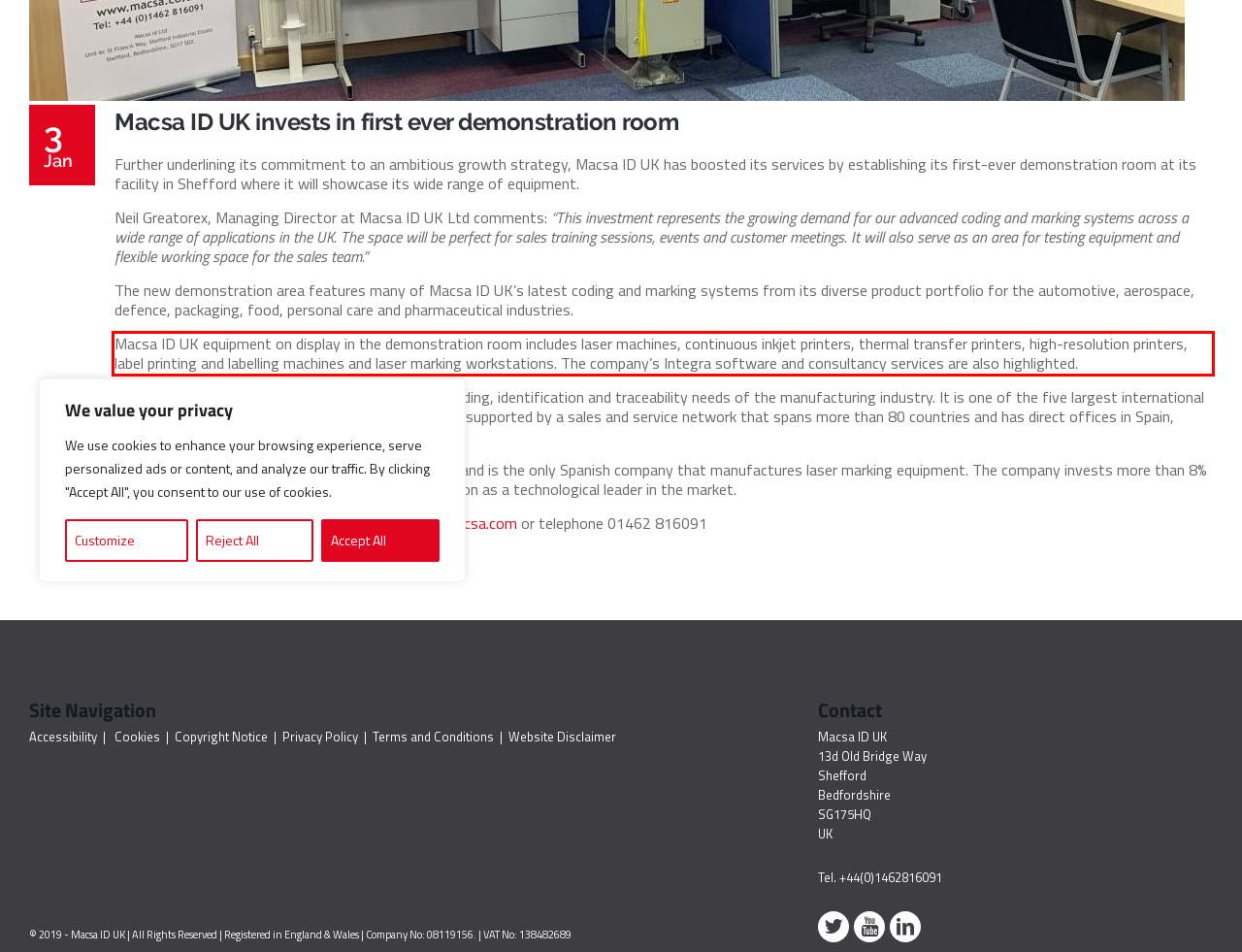Identify and transcribe the text content enclosed by the red bounding box in the given screenshot.

Macsa ID UK equipment on display in the demonstration room includes laser machines, continuous inkjet printers, thermal transfer printers, high-resolution printers, label printing and labelling machines and laser marking workstations. The company’s Integra software and consultancy services are also highlighted.